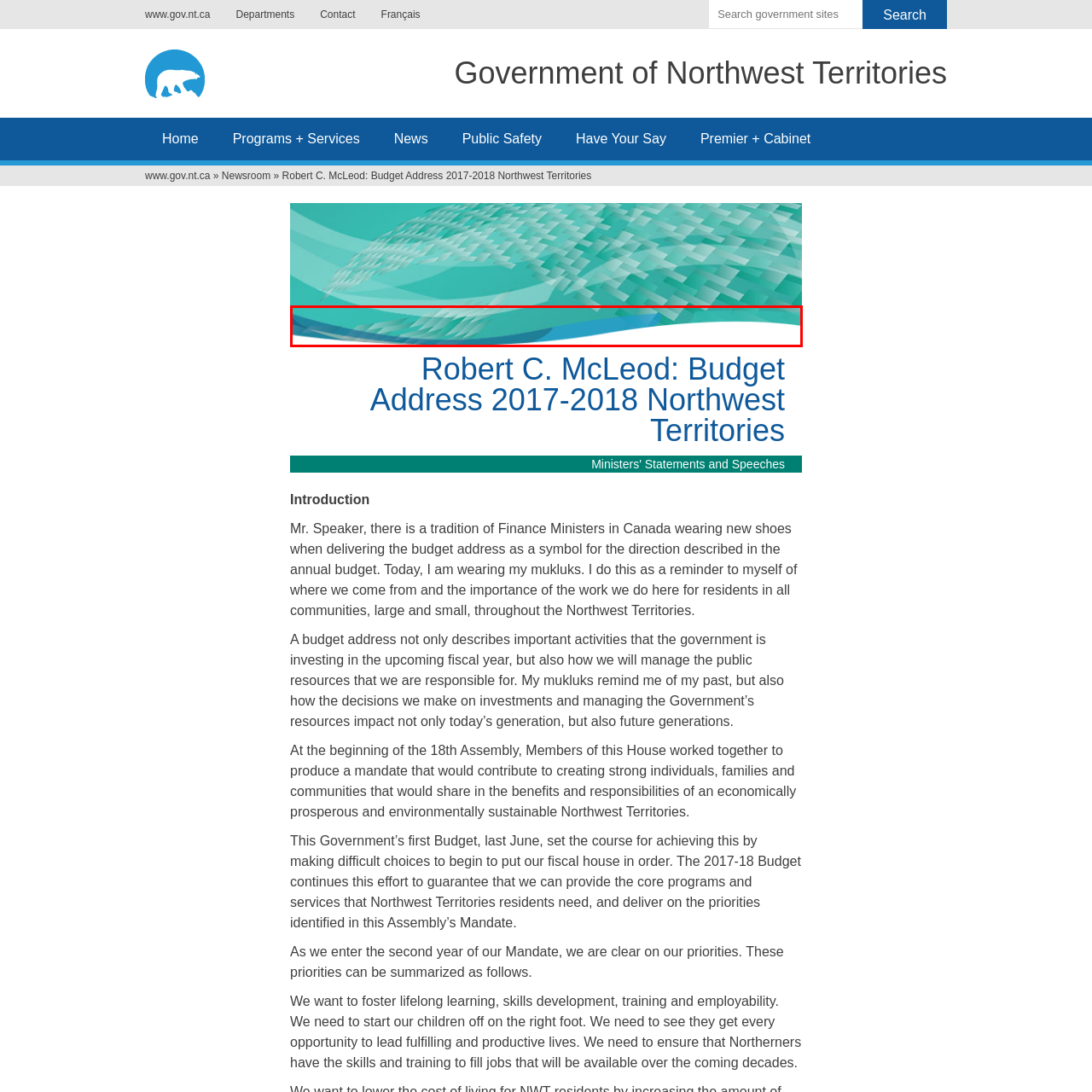Carefully analyze the image within the red boundary and describe it extensively.

The image features a vibrant, abstract design characterized by flowing shapes and waves in various shades of teal and blue. This graphic element creates a sense of movement and fluidity, likely intended to evoke the natural landscapes of the Northwest Territories. It is positioned alongside the heading for "Robert C. McLeod: Budget Address 2017-2018 Northwest Territories," suggesting a connection to the themes of progress and innovation in governance and community well-being, which are central to the address. The design enhances the visual appeal of the document and serves to underline the importance of the budget address in shaping the future of the region.